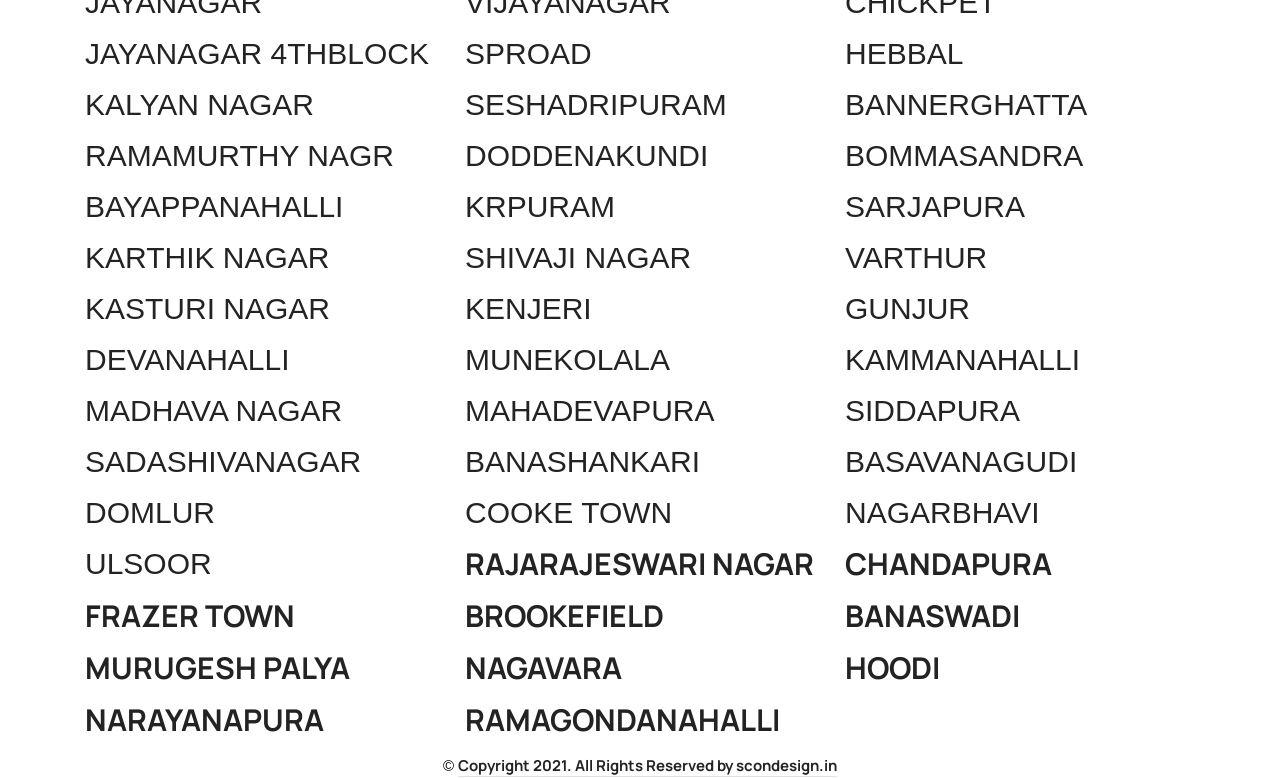Respond to the question below with a concise word or phrase:
Are the locations listed in alphabetical order?

No